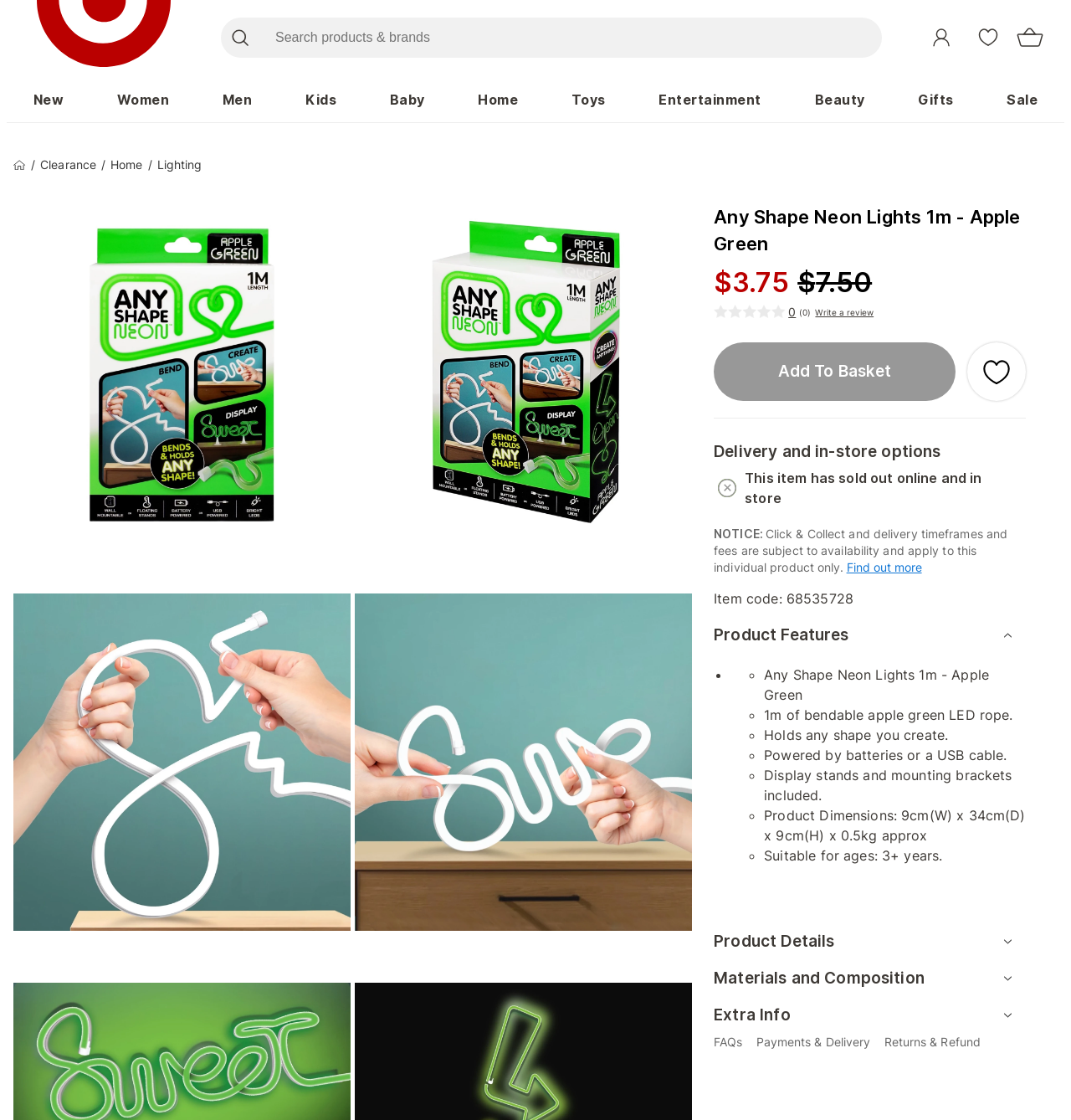Extract the bounding box for the UI element that matches this description: "name="search" placeholder="Search products & brands"".

[0.206, 0.016, 0.823, 0.052]